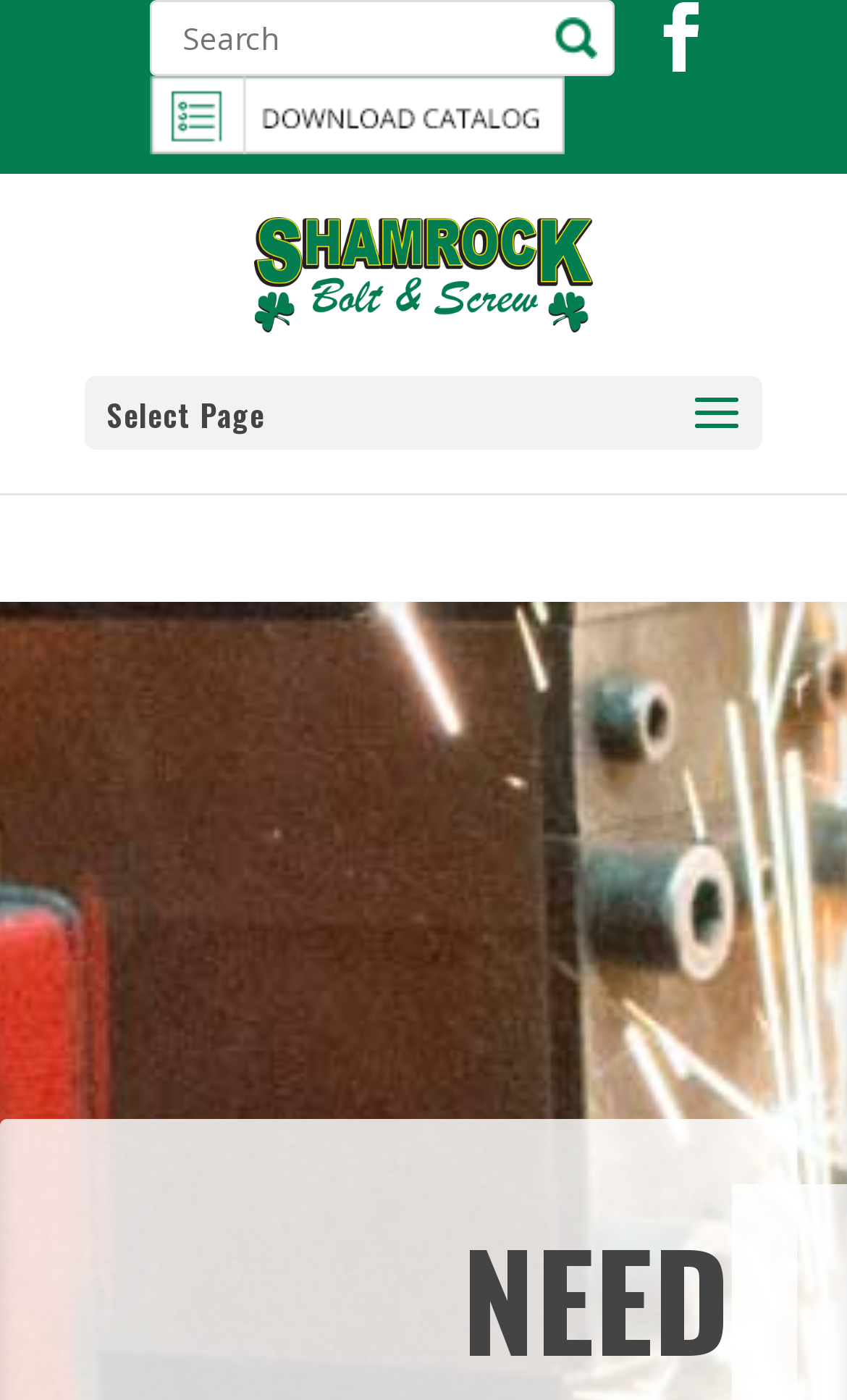What is the purpose of the textbox?
We need a detailed and exhaustive answer to the question. Please elaborate.

The textbox is located next to a 'Search' button, indicating that it is used to input search queries to find specific products or information on the website.